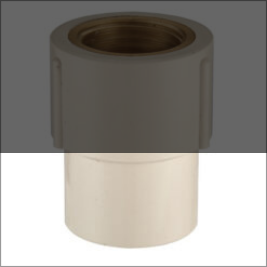What is the primary function of the adapter?
Refer to the image and provide a concise answer in one word or phrase.

Connect pipes of different diameters